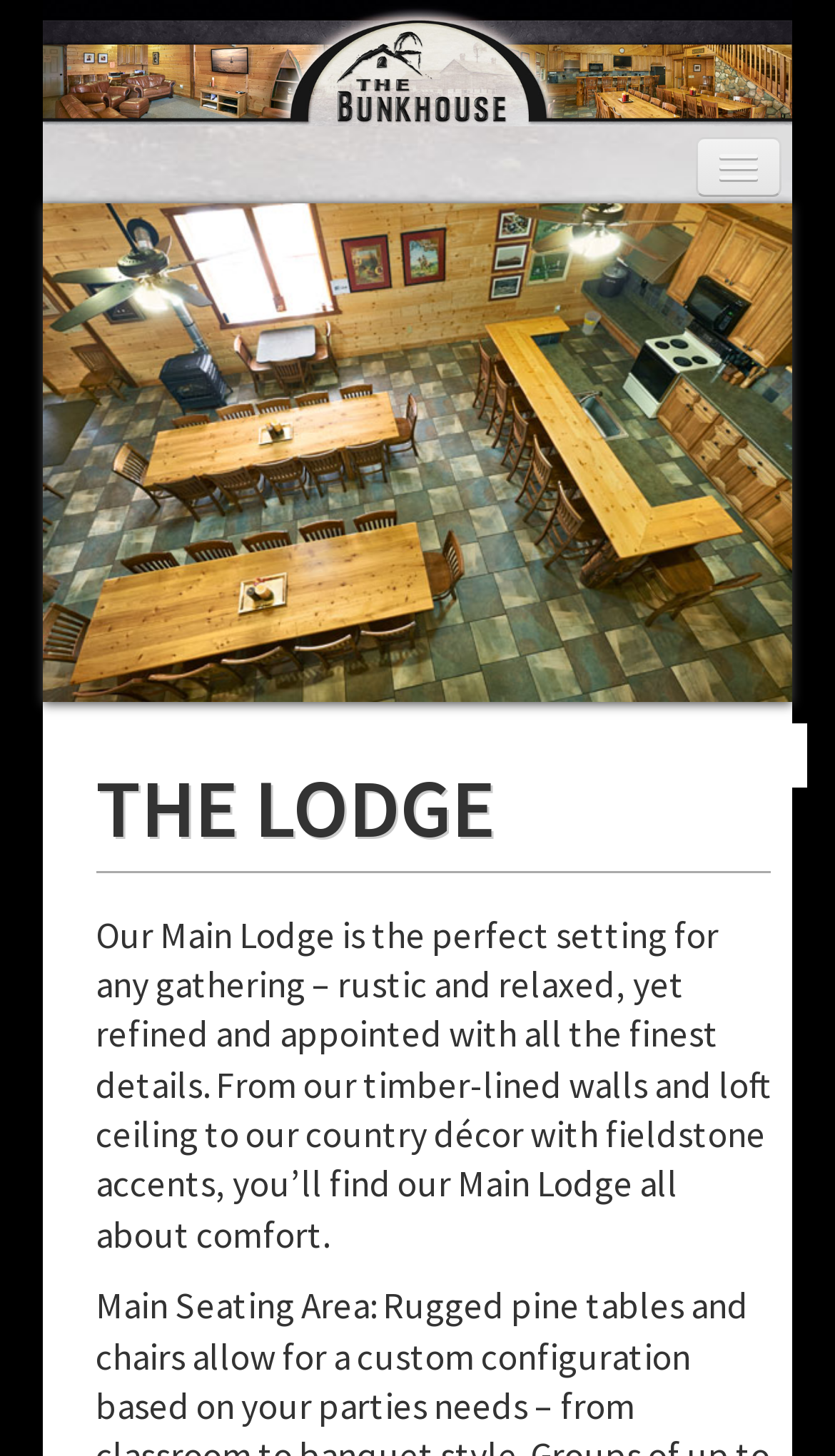Bounding box coordinates should be in the format (top-left x, top-left y, bottom-right x, bottom-right y) and all values should be floating point numbers between 0 and 1. Determine the bounding box coordinate for the UI element described as: Campfire Camaraderie

[0.256, 0.351, 0.744, 0.407]